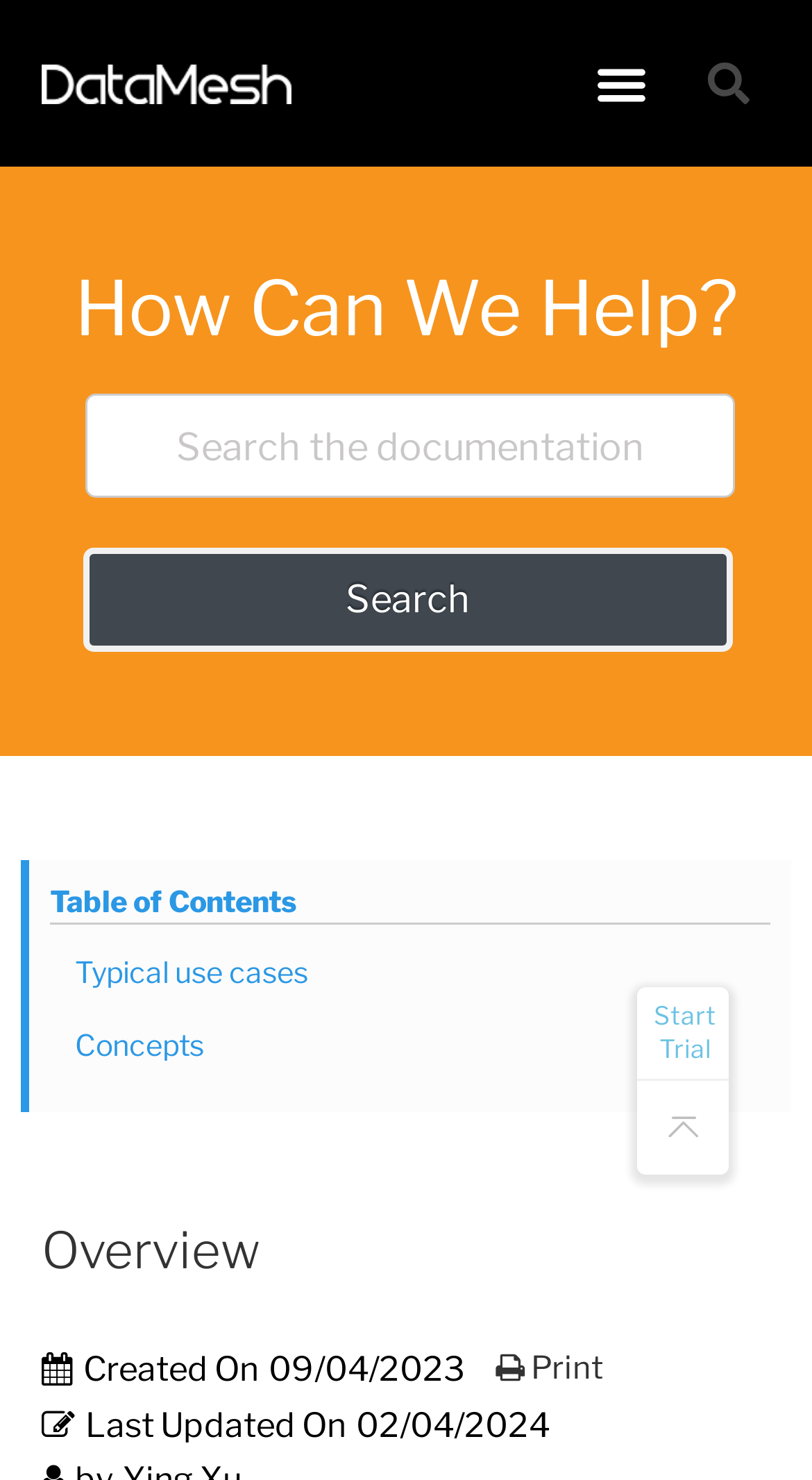Please identify the bounding box coordinates of the element I need to click to follow this instruction: "Scroll down to the table of contents".

[0.062, 0.595, 0.949, 0.624]